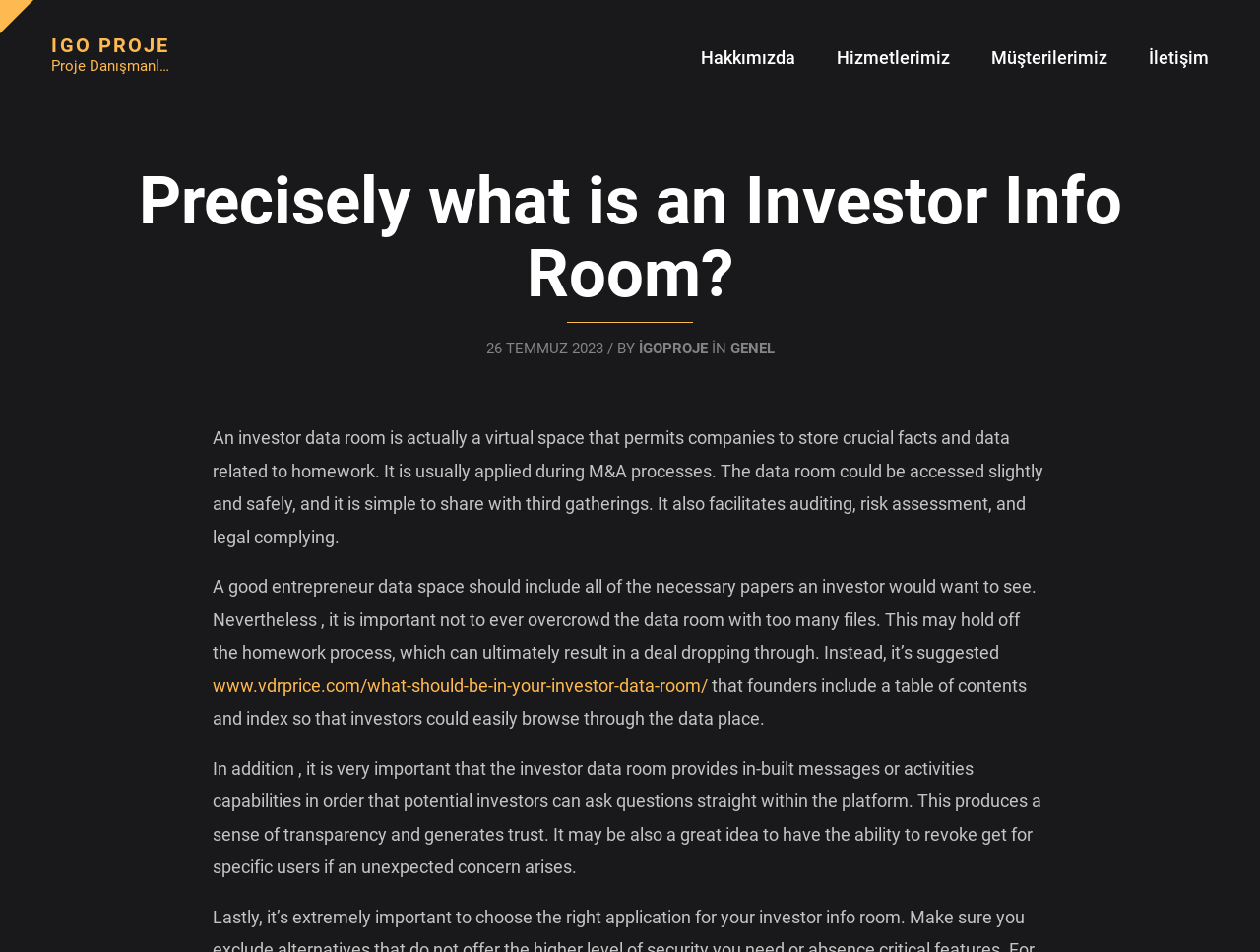Determine the bounding box coordinates of the clickable region to execute the instruction: "Learn about İGO PROJE services". The coordinates should be four float numbers between 0 and 1, denoted as [left, top, right, bottom].

[0.664, 0.043, 0.754, 0.08]